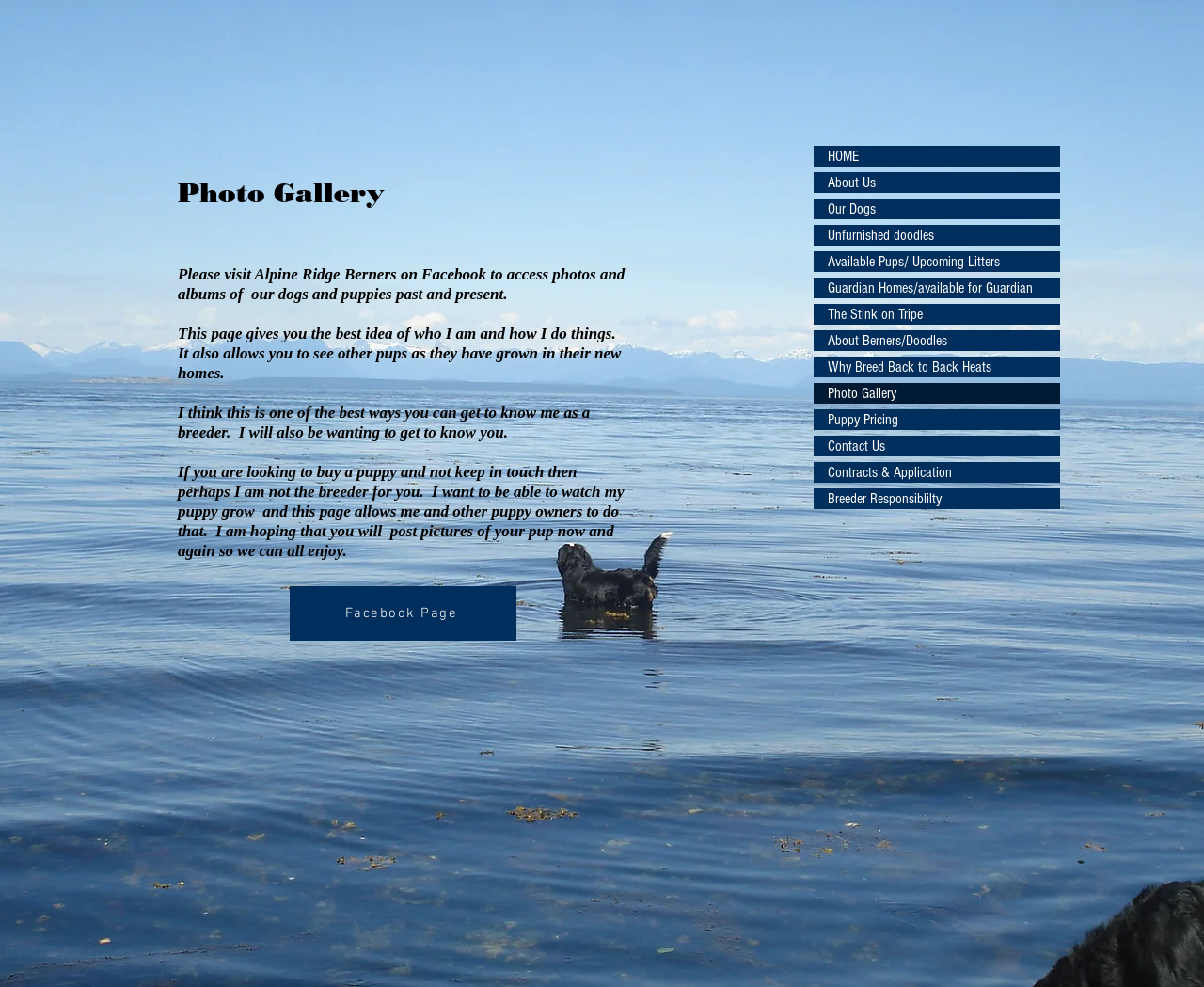How many links are in the navigation menu?
Please ensure your answer to the question is detailed and covers all necessary aspects.

I found this answer by counting the number of link elements within the navigation menu. There are 15 links in total, including 'HOME', 'About Us', 'Our Dogs', and so on.